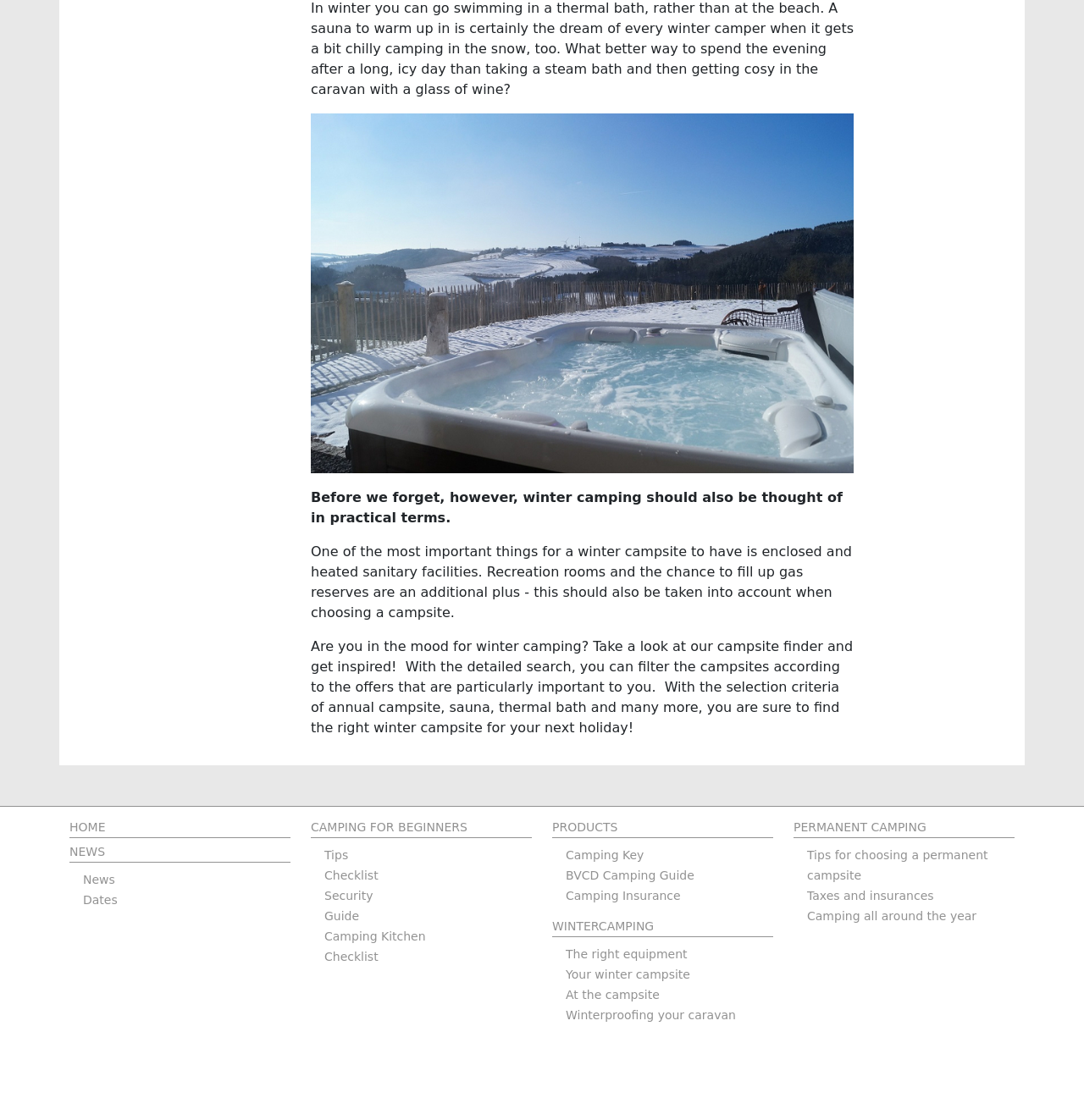What is the main difference between winter camping and permanent camping?
Provide a thorough and detailed answer to the question.

Based on the webpage, winter camping appears to be a seasonal activity, whereas permanent camping involves staying at a campsite for an extended period of time, possibly year-round, and requires consideration of factors such as taxes and insurances.